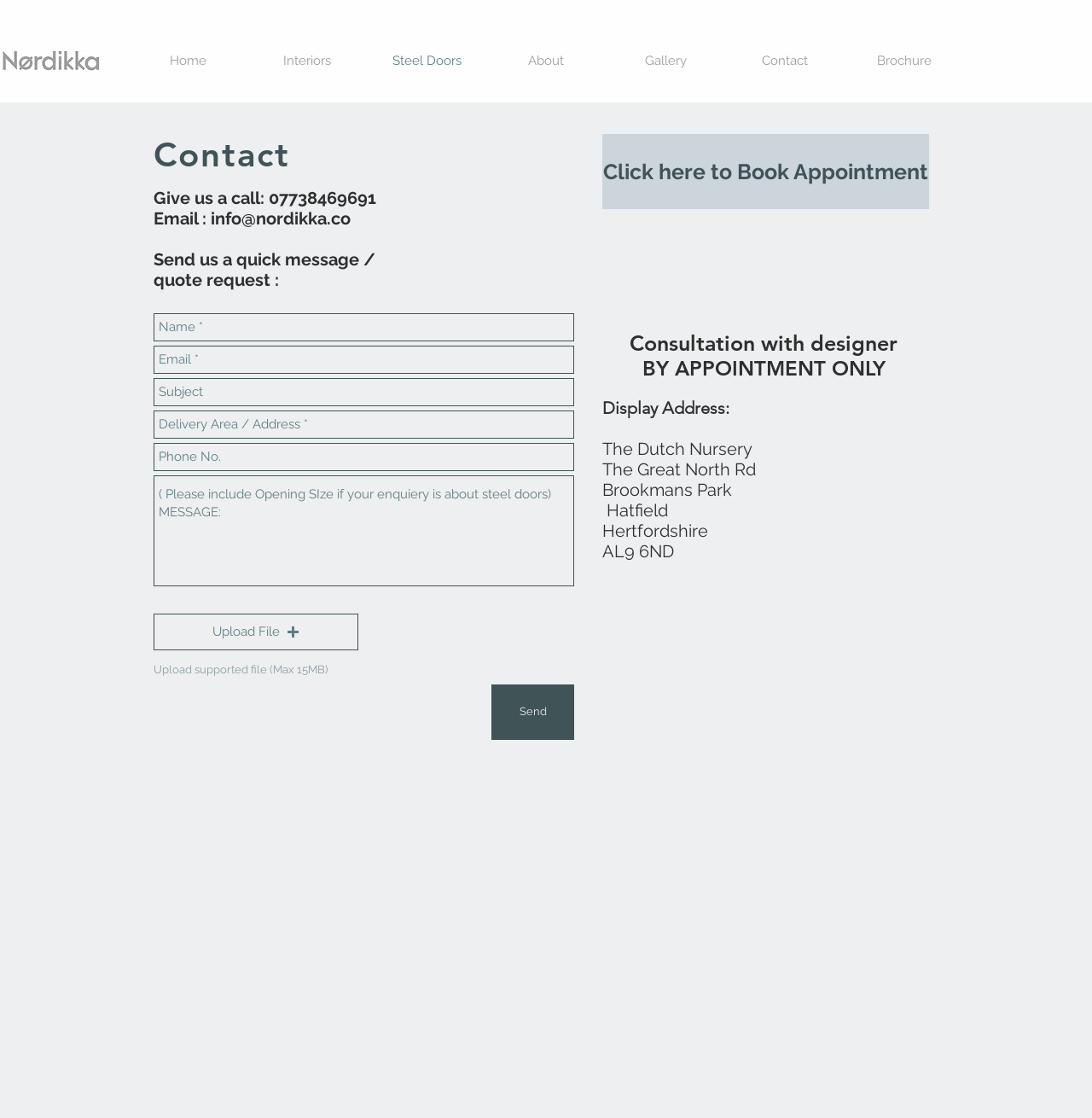Please specify the bounding box coordinates of the clickable section necessary to execute the following command: "Enter name".

[0.141, 0.28, 0.526, 0.305]